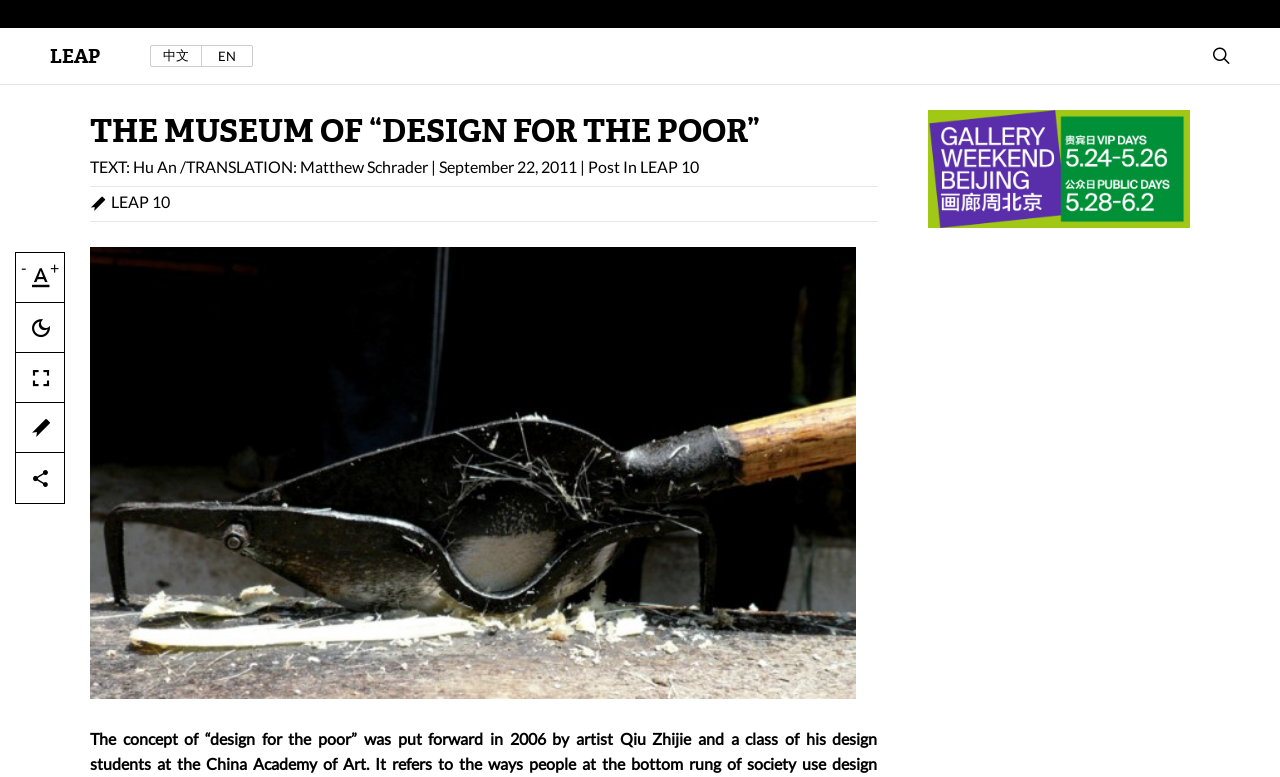Give a one-word or one-phrase response to the question:
Is there an image at the top of the page?

Yes